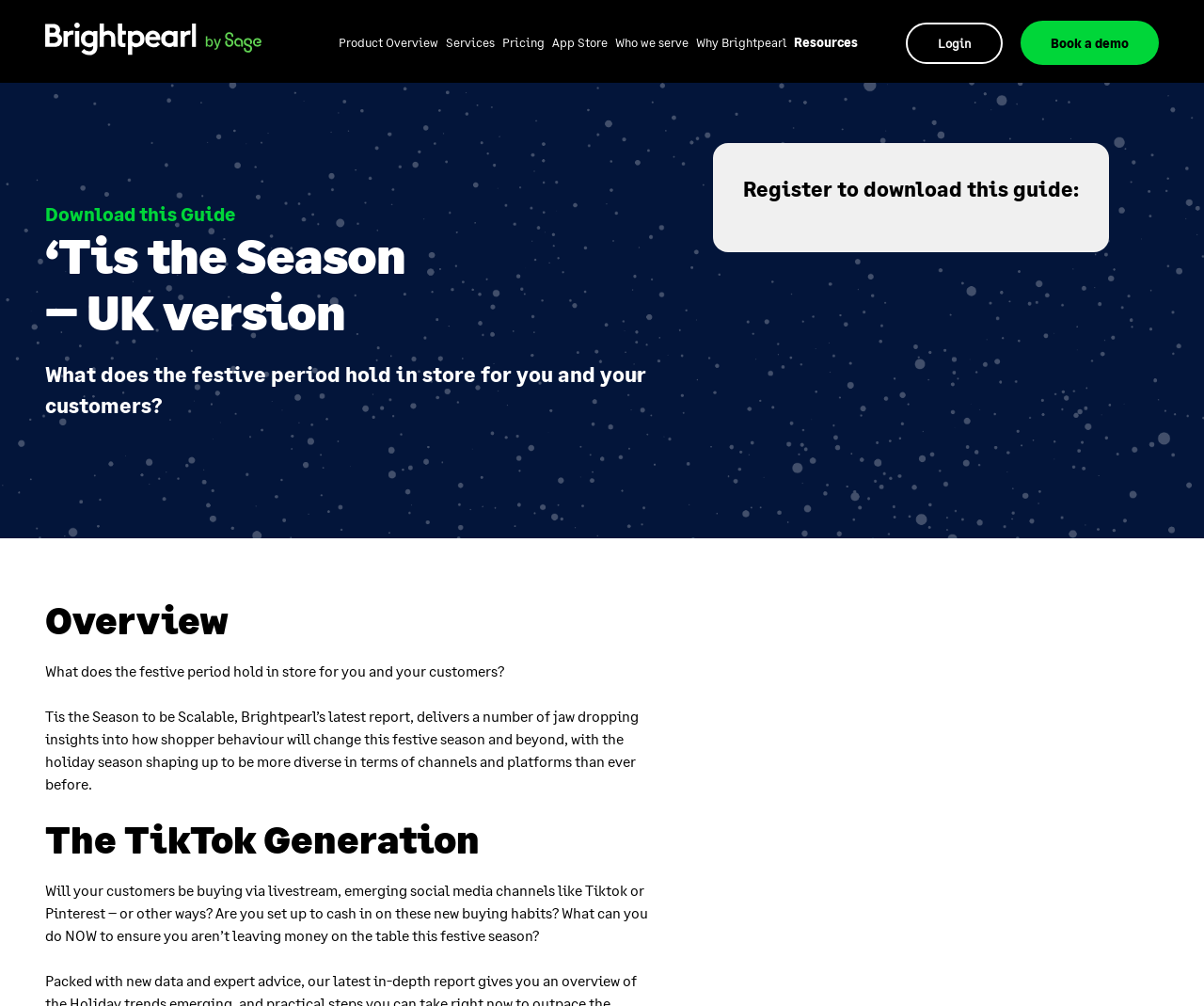Please indicate the bounding box coordinates of the element's region to be clicked to achieve the instruction: "view product overview". Provide the coordinates as four float numbers between 0 and 1, i.e., [left, top, right, bottom].

[0.282, 0.035, 0.364, 0.05]